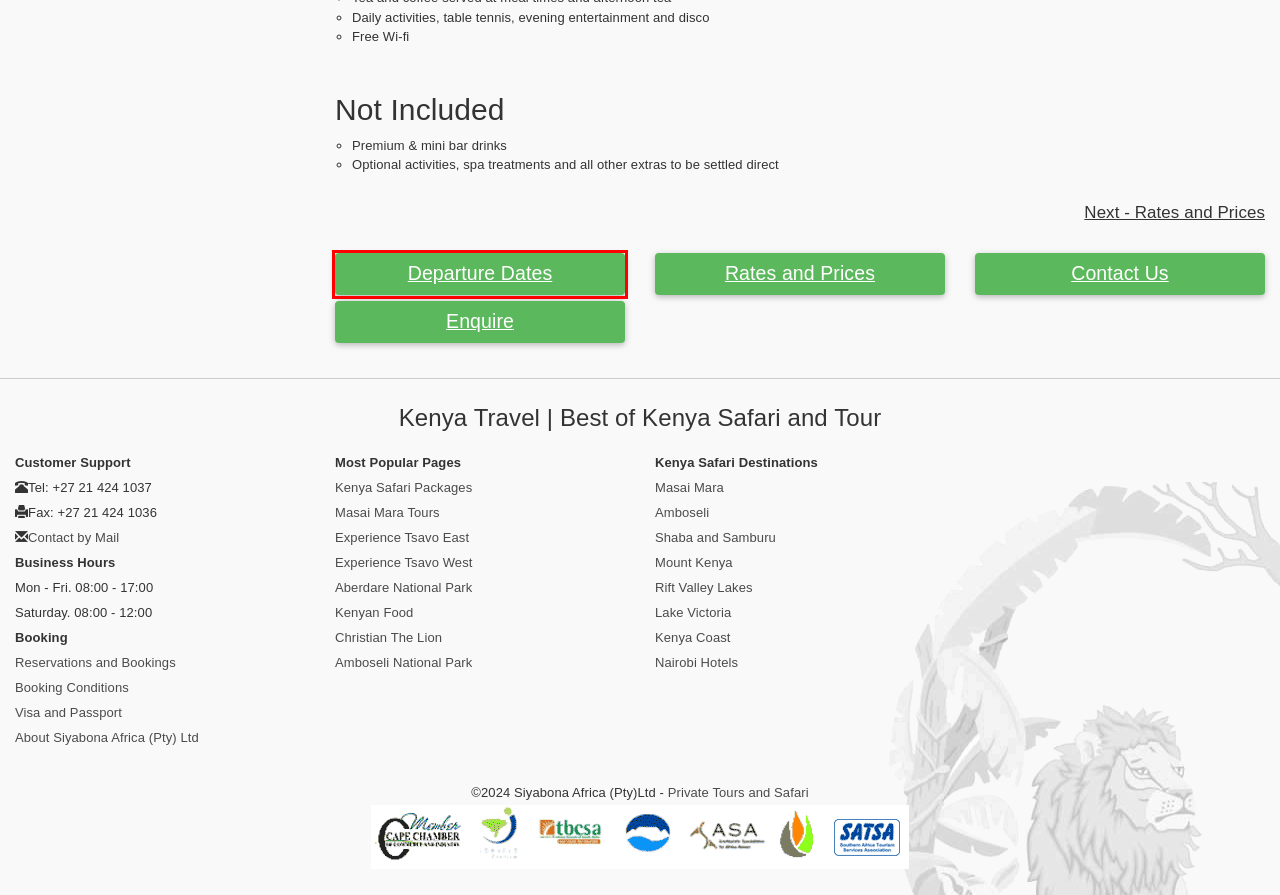You have a screenshot of a webpage with a red bounding box around an element. Choose the best matching webpage description that would appear after clicking the highlighted element. Here are the candidates:
A. Siyabona Africa - Approved Memberships to Travel Regulatory Organizations
B. Enquiry for Kenya Safari
C. Enquire Page - Kenya Beach Vacation - Kenya Coastline
D. Travel With Confidence - Siyabona Africa - Safari Tour Specialists
E. Departure Dates for Kenya Beach Vacation - Kenya Coastline
F. Terms and Conditions - Tours, Game Lodge and Hotel Accommodation
G. Reservation and Booking Page - Kenya Beach Vacation - Kenya Coastline
H. Rates and Prices for 5 Day Classic Kenya Beach Vacation Malindi

E